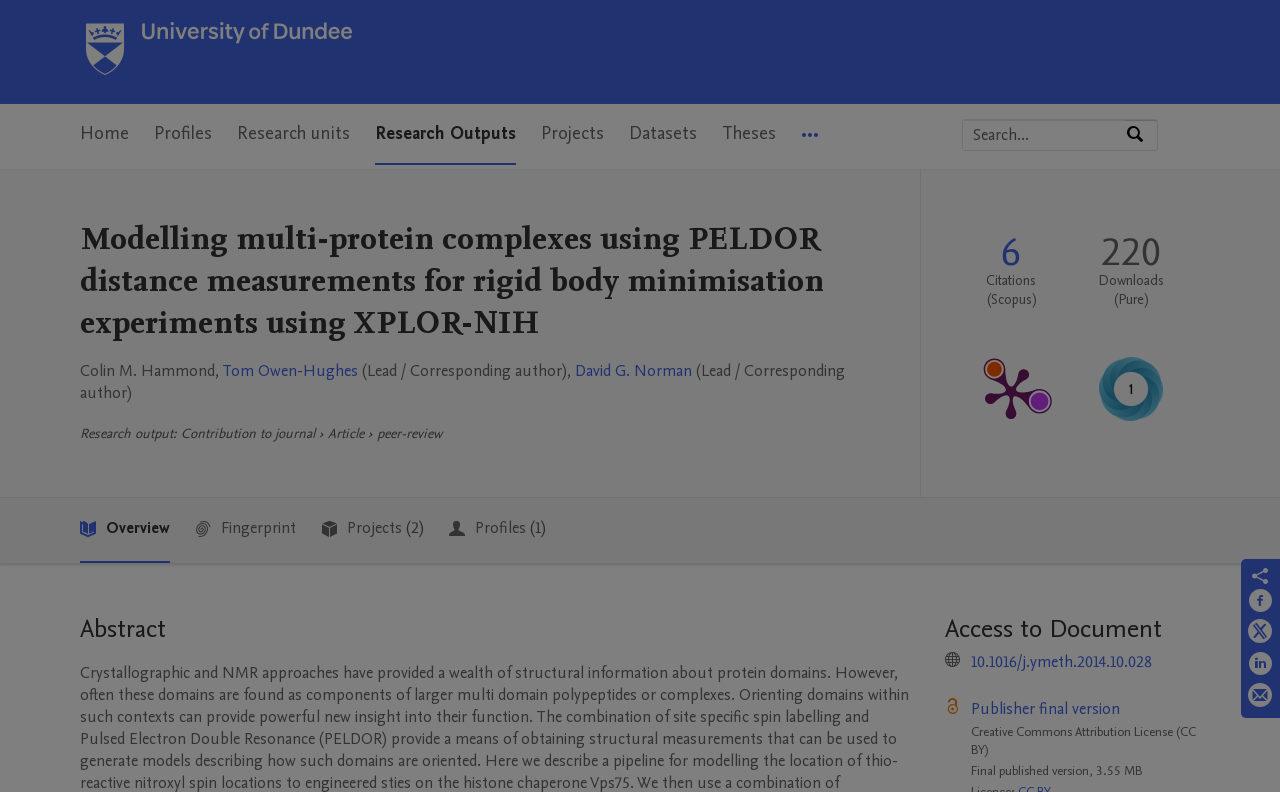Given the description of a UI element: "David G. Norman", identify the bounding box coordinates of the matching element in the webpage screenshot.

[0.449, 0.454, 0.541, 0.482]